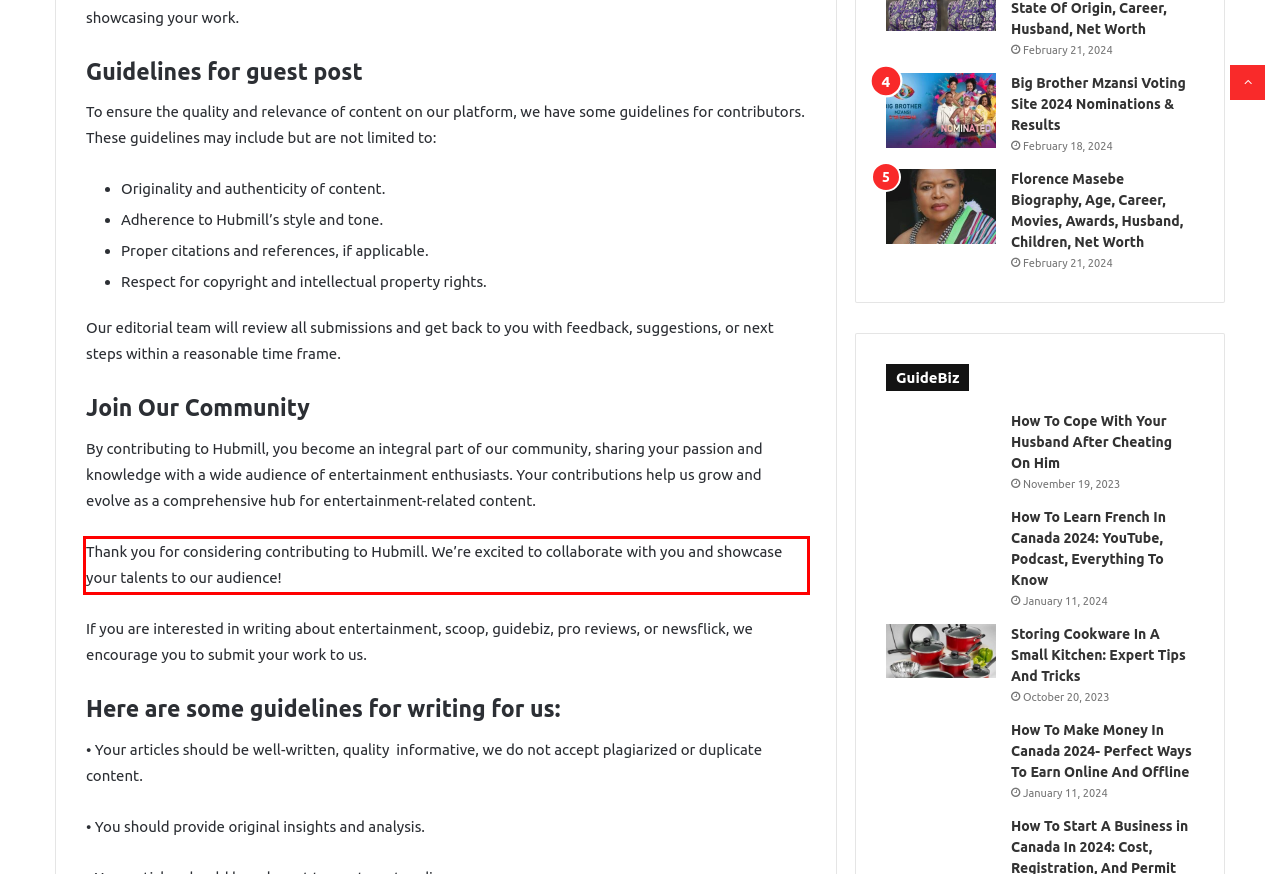Inspect the webpage screenshot that has a red bounding box and use OCR technology to read and display the text inside the red bounding box.

Thank you for considering contributing to Hubmill. We’re excited to collaborate with you and showcase your talents to our audience!